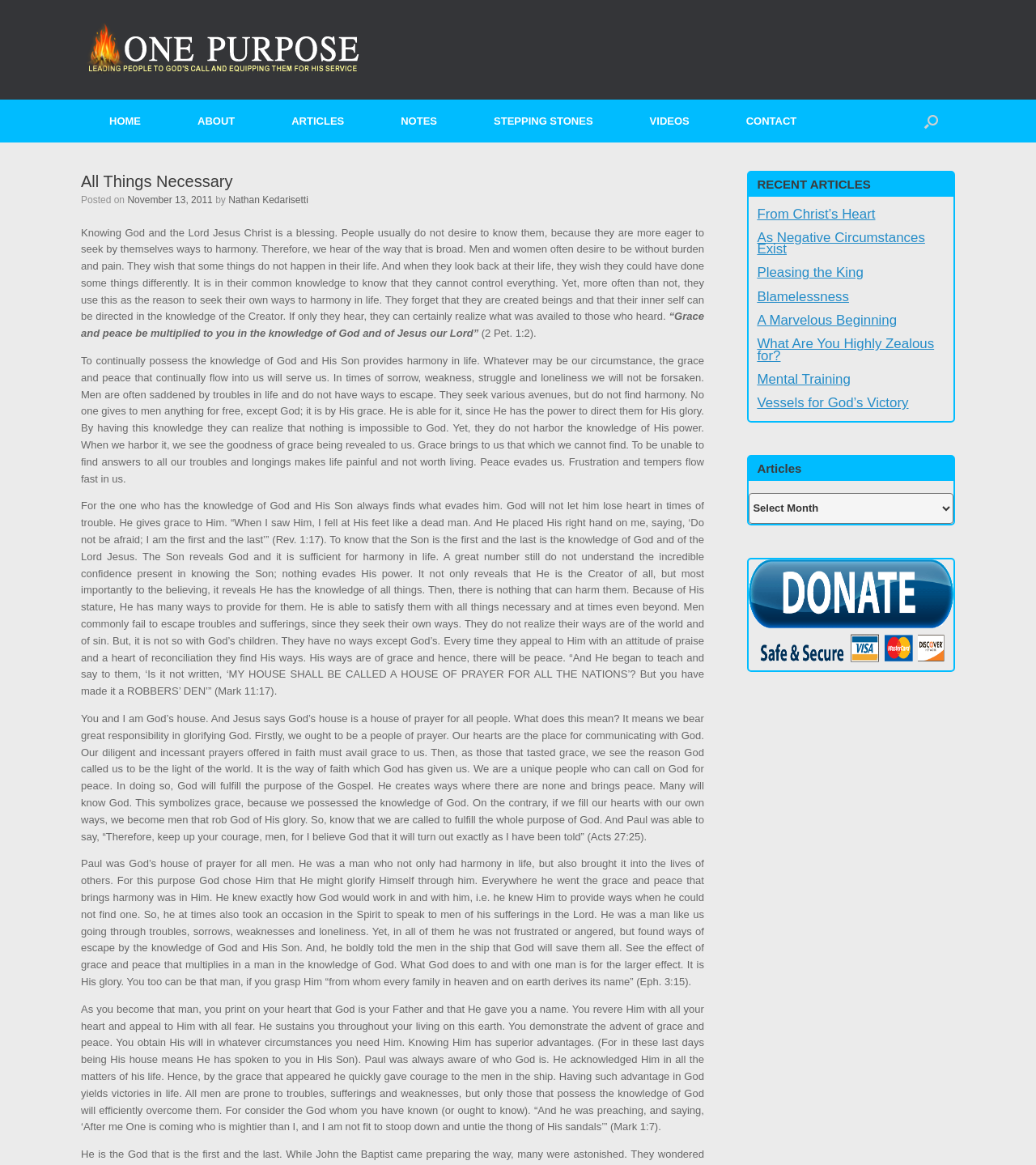Determine the main headline from the webpage and extract its text.

All Things Necessary